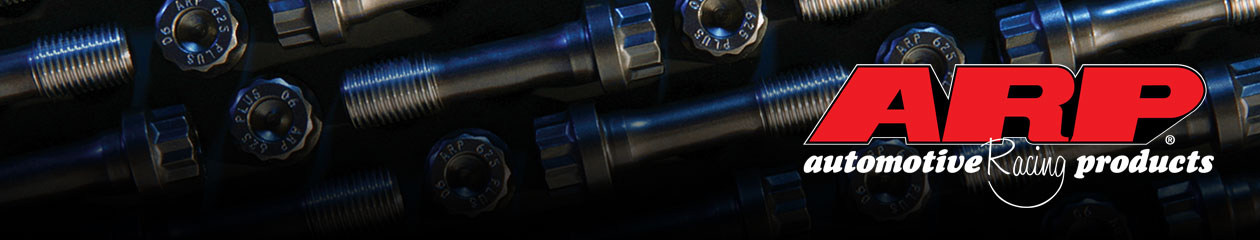Use a single word or phrase to answer the question:
What is the background color of the image?

Dark